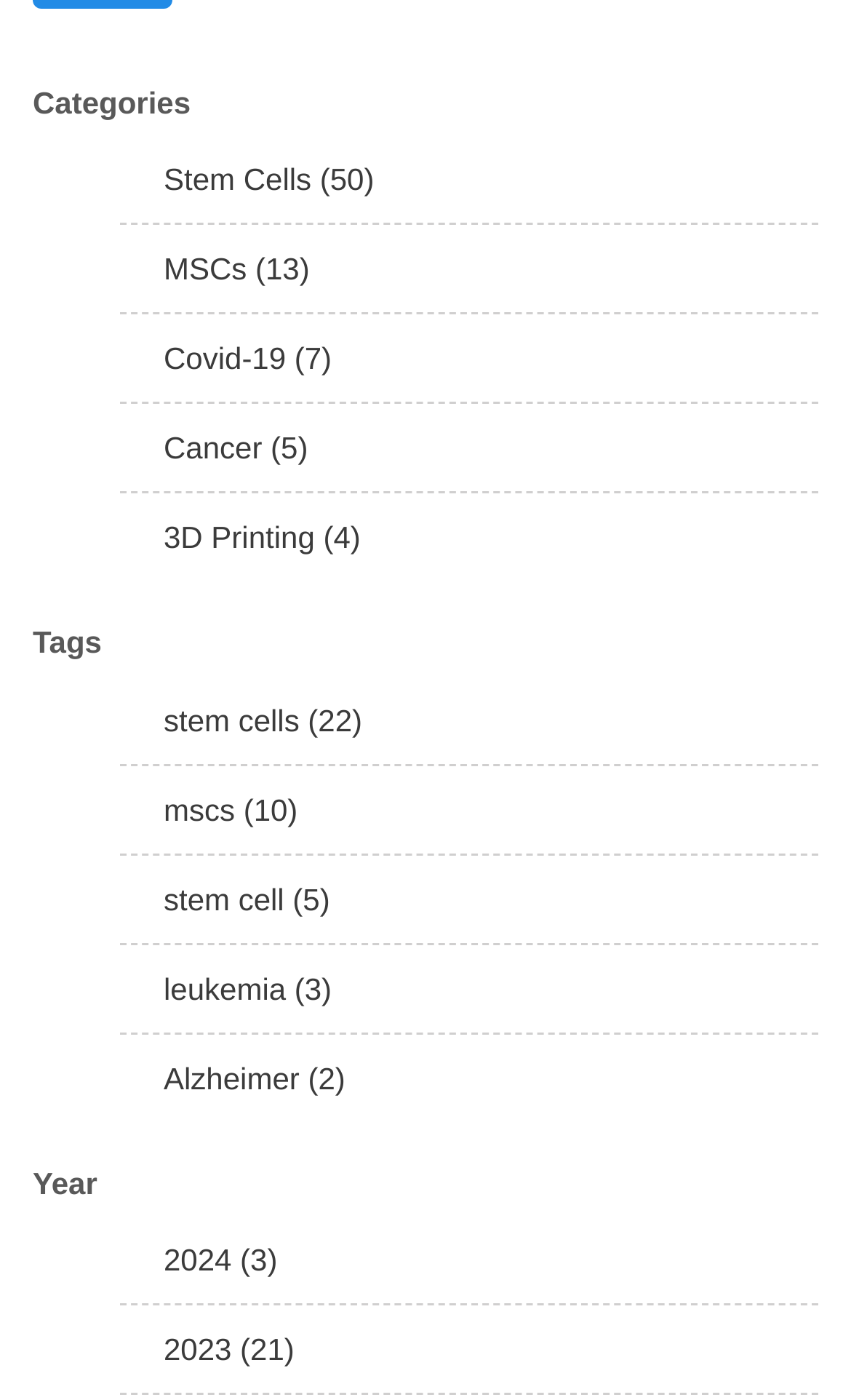Please identify the bounding box coordinates of the element that needs to be clicked to perform the following instruction: "Read about Covid-19 research".

[0.141, 0.225, 0.962, 0.289]